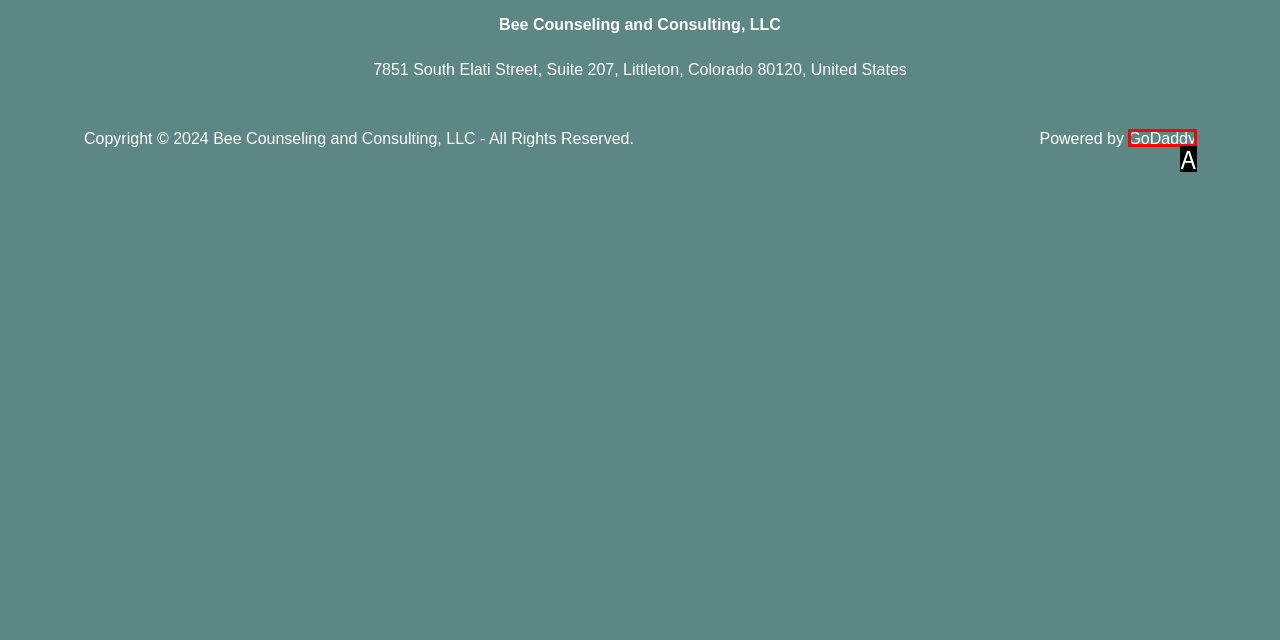Given the description: GoDaddy, identify the HTML element that fits best. Respond with the letter of the correct option from the choices.

A